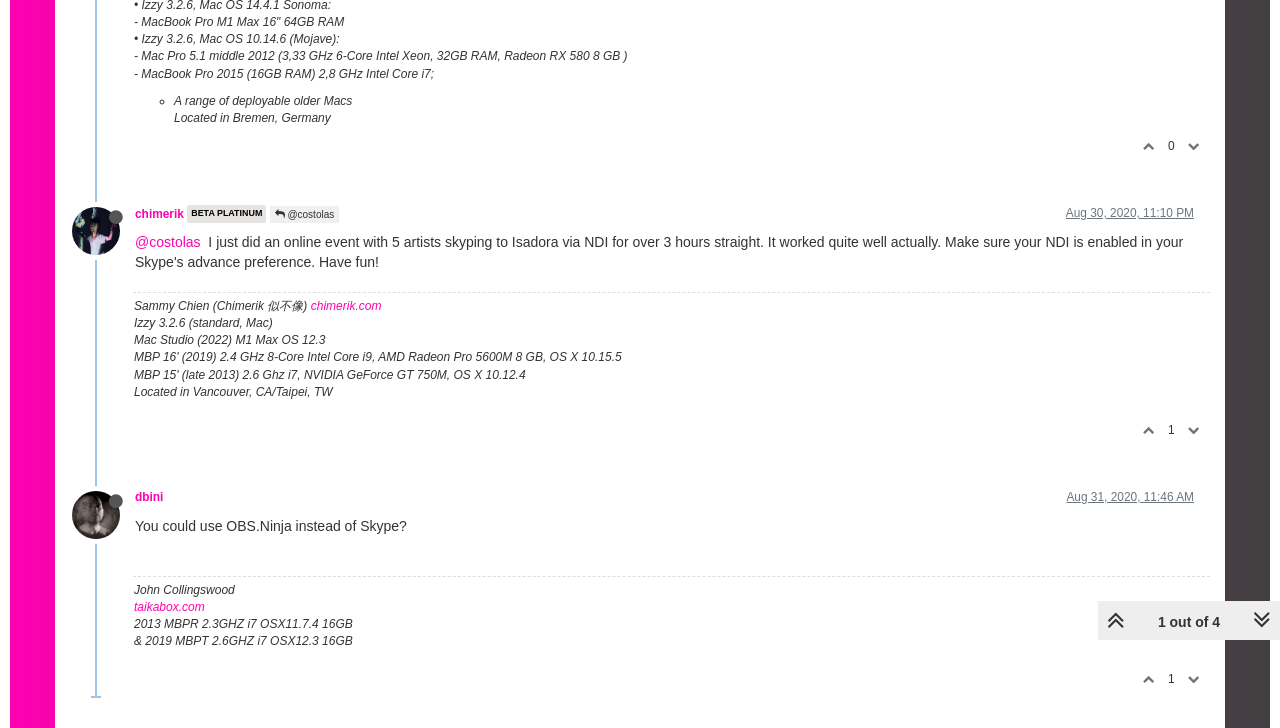Give the bounding box coordinates for the element described by: "chimerik.com".

[0.243, 0.411, 0.298, 0.43]